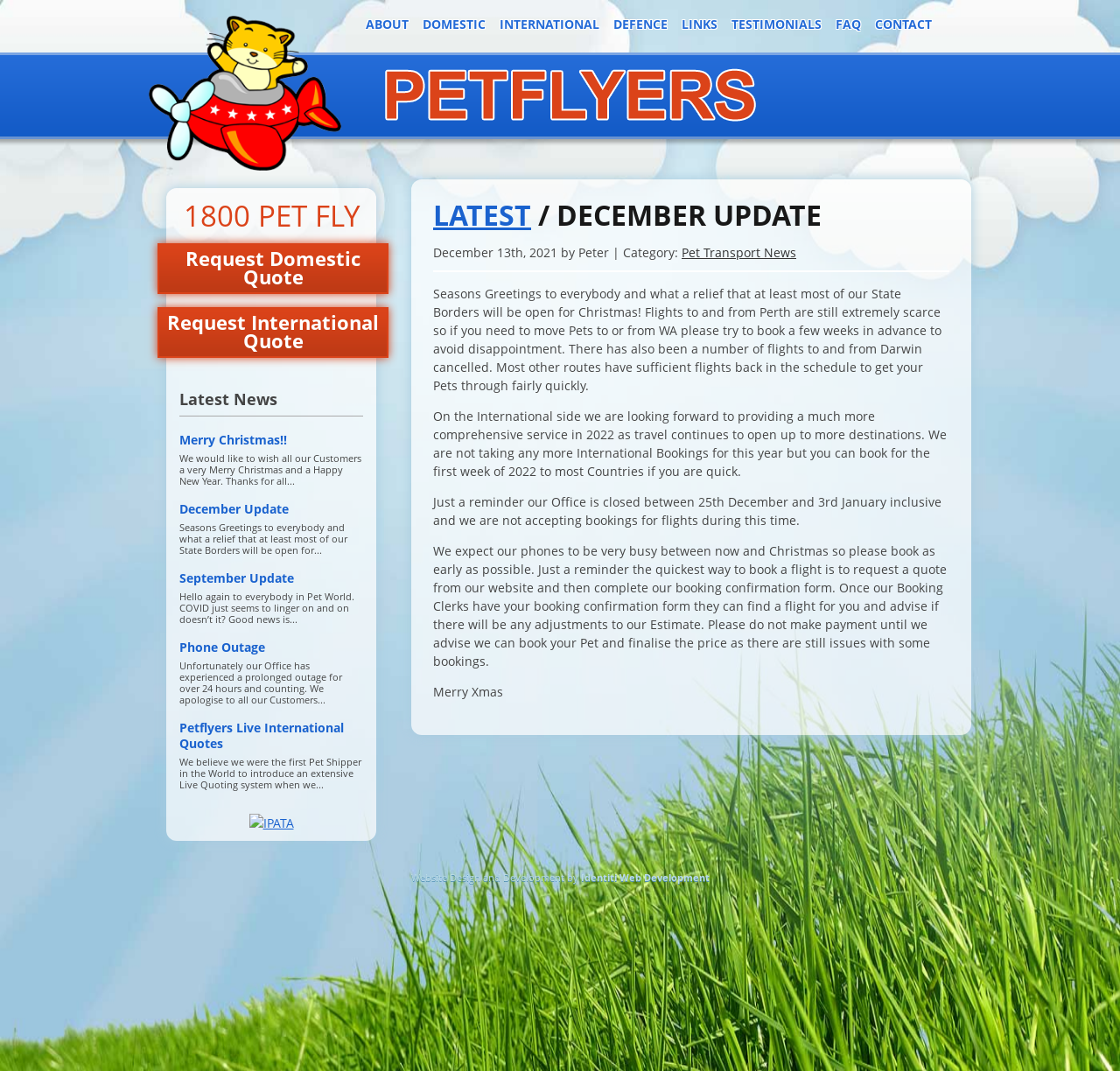Find the bounding box coordinates of the area to click in order to follow the instruction: "Click on the 'December Update' link".

[0.16, 0.467, 0.258, 0.483]